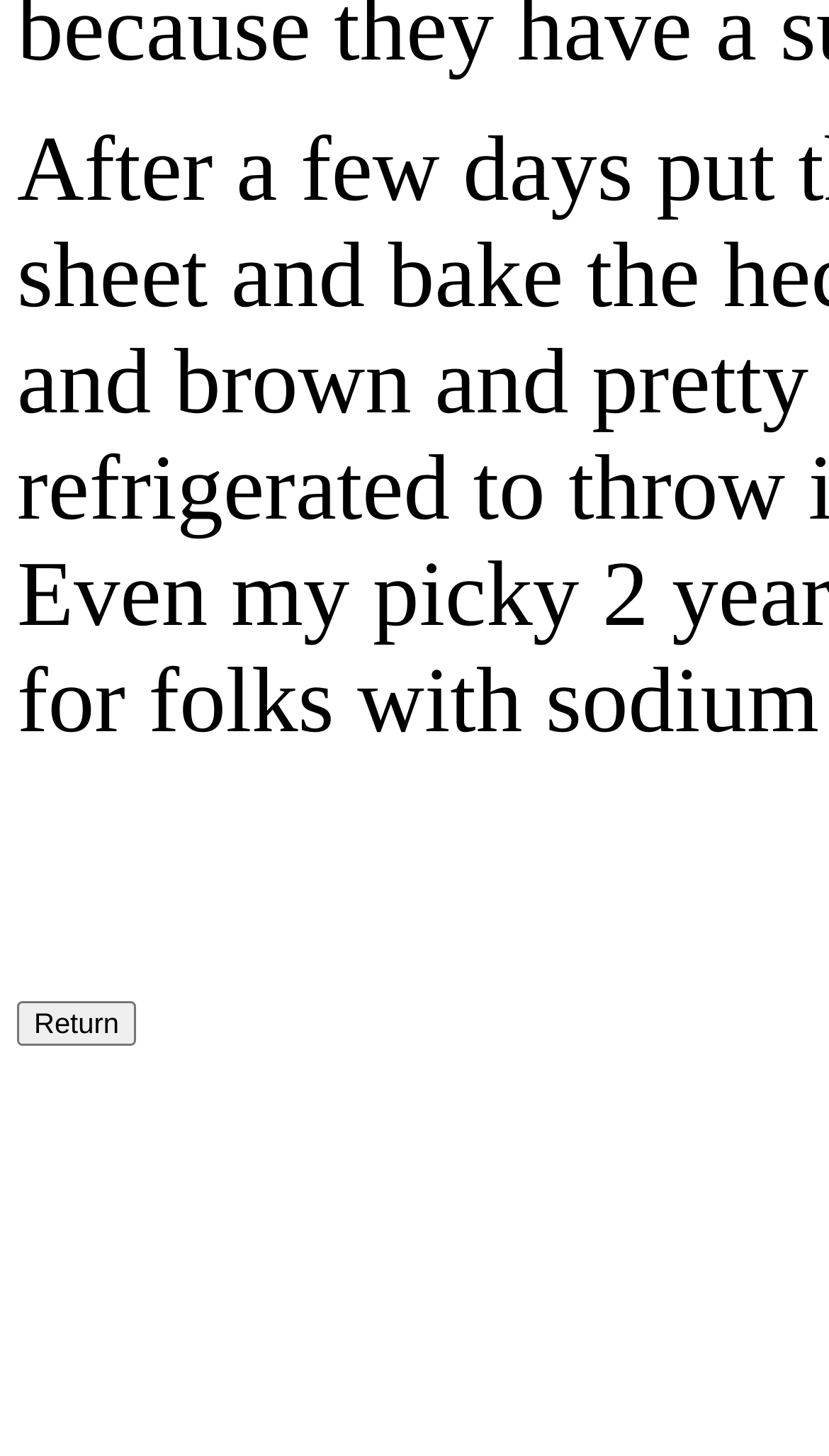Provide the bounding box coordinates for the UI element described in this sentence: "value="Return"". The coordinates should be four float values between 0 and 1, i.e., [left, top, right, bottom].

[0.021, 0.688, 0.164, 0.718]